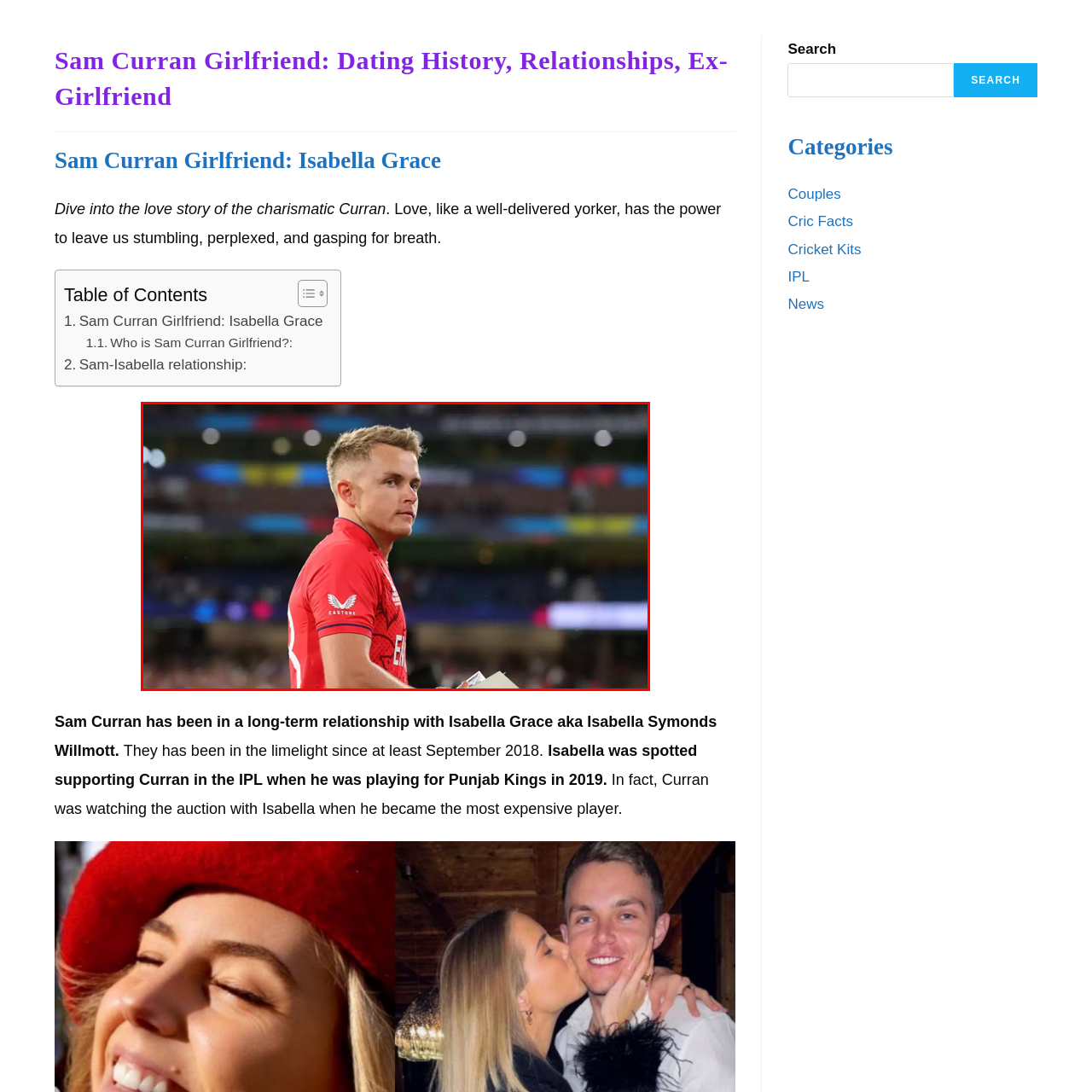What is Sam Curran's expression in the image? View the image inside the red bounding box and respond with a concise one-word or short-phrase answer.

focused and determined